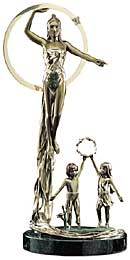Offer a detailed explanation of what is depicted in the image.

The image showcases a striking bronze sculpture titled "CIRCLE OF LIFE," created by artist Osprey Orielle Lake. The piece features a graceful female figure standing tall, extending her arm and pointing outward, symbolizing guidance and enlightenment. She is flanked by two children, a girl and a boy, who together hold a circular wreath, representing the continuity of life and the wisdom passed down through generations. This limited edition sculpture, measuring 34 inches, encapsulates themes of growth, connection, and the inherent potential of youth. It reflects Lake's artistic philosophy of blending modern and ancient symbols to convey profound messages about humanity's experiences and lessons in life. The sculpture's elegant design, coupled with its powerful narrative, draws viewers into a contemplative space, inviting them to reflect on the cyclical nature of life and the role of future generations.